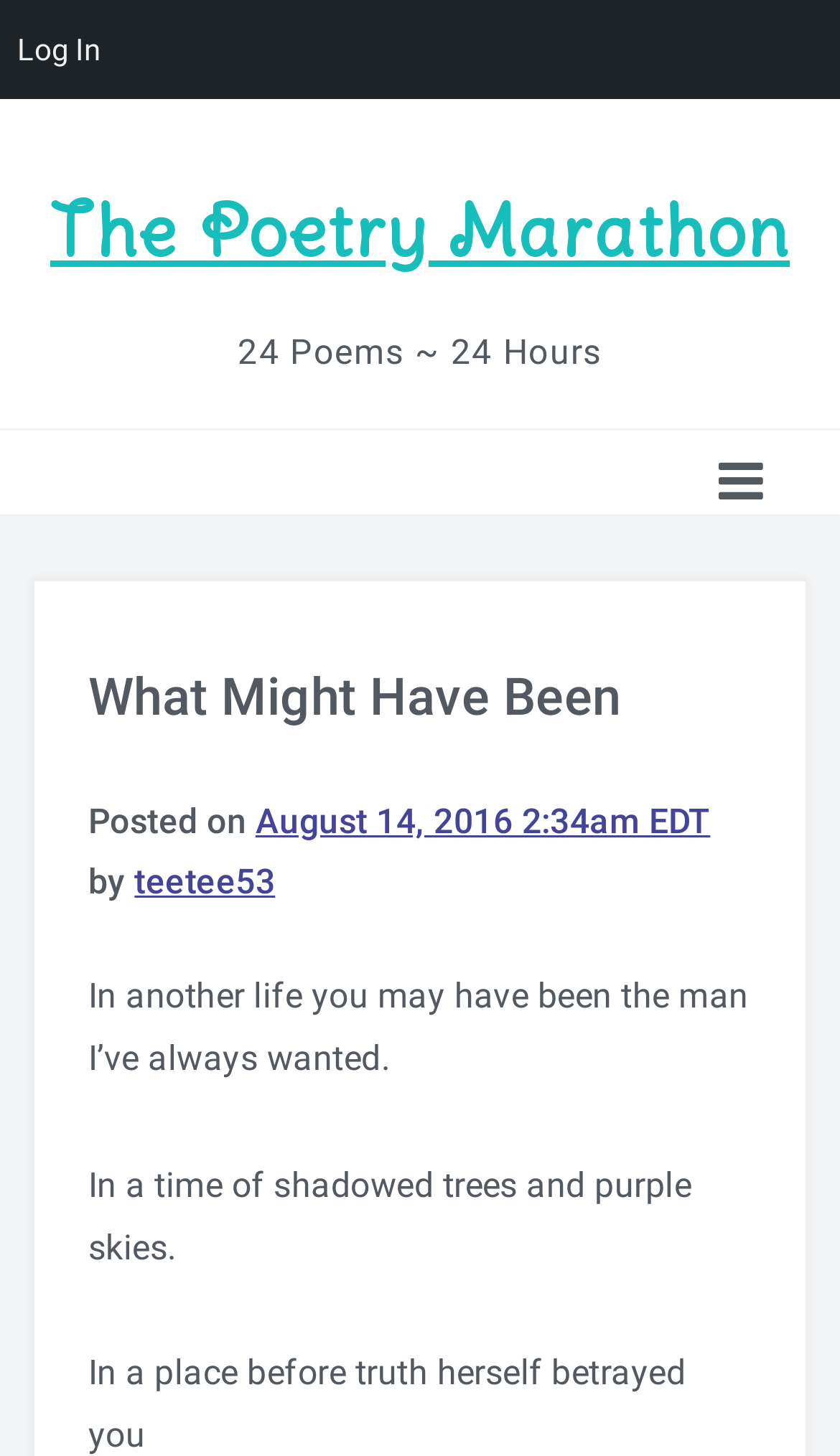How many links are in the navigation menu?
Please give a detailed and thorough answer to the question, covering all relevant points.

I counted the number of links in the navigation menu, which are 'Log In', 'About', 'Random Poem', 'Prompts', 'Top Commenters', 'Participants', and 'Groups'.